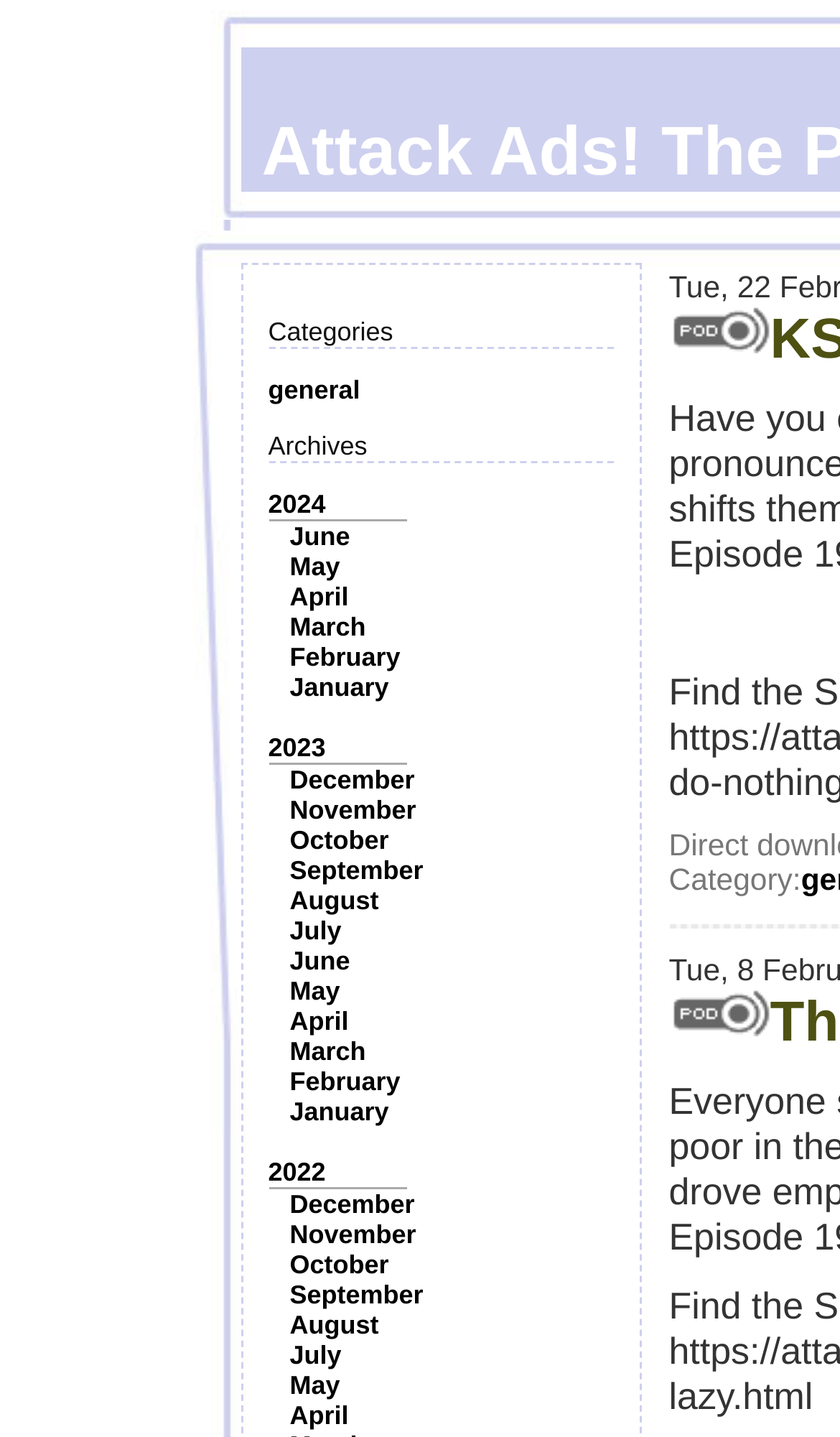Provide an in-depth caption for the webpage.

The webpage is for a podcast called "Attack Ads! The Podcast". On the top-left section, there is a category section with the title "Categories" and a list of links below it, including "general". To the right of the category section, there is an archives section with the title "Archives" and a list of links to different years, including "2024", "2023", and "2022". 

Below the archives section, there is a list of links to different months, with the most recent months at the top. The months are listed in a single column, with the year changing as you move down the list. 

On the right side of the page, there are two images, one above the other, with a small amount of text in between them. The text is a single non-breaking space character. Below the second image, there is a label "Category:" followed by a blank space.